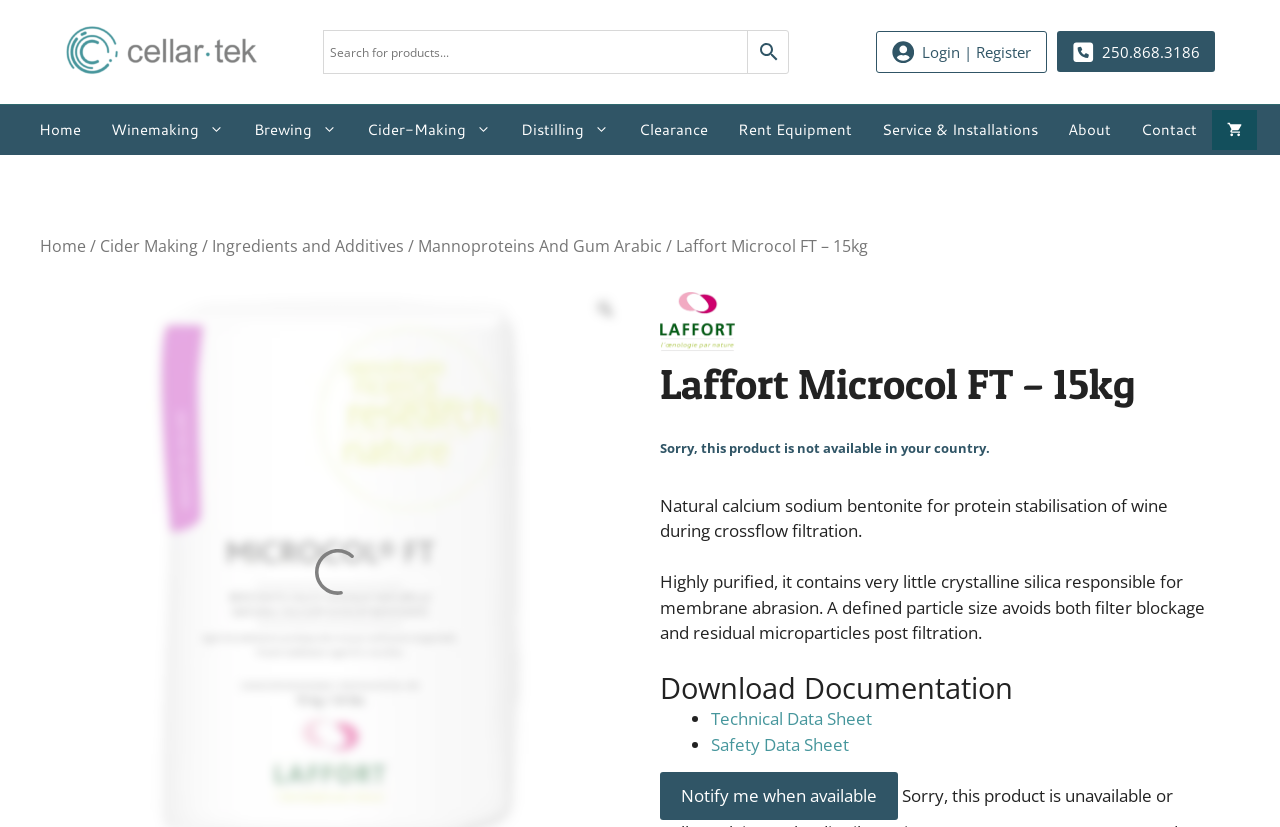Determine the bounding box coordinates for the clickable element required to fulfill the instruction: "Download Technical Data Sheet". Provide the coordinates as four float numbers between 0 and 1, i.e., [left, top, right, bottom].

[0.555, 0.855, 0.681, 0.883]